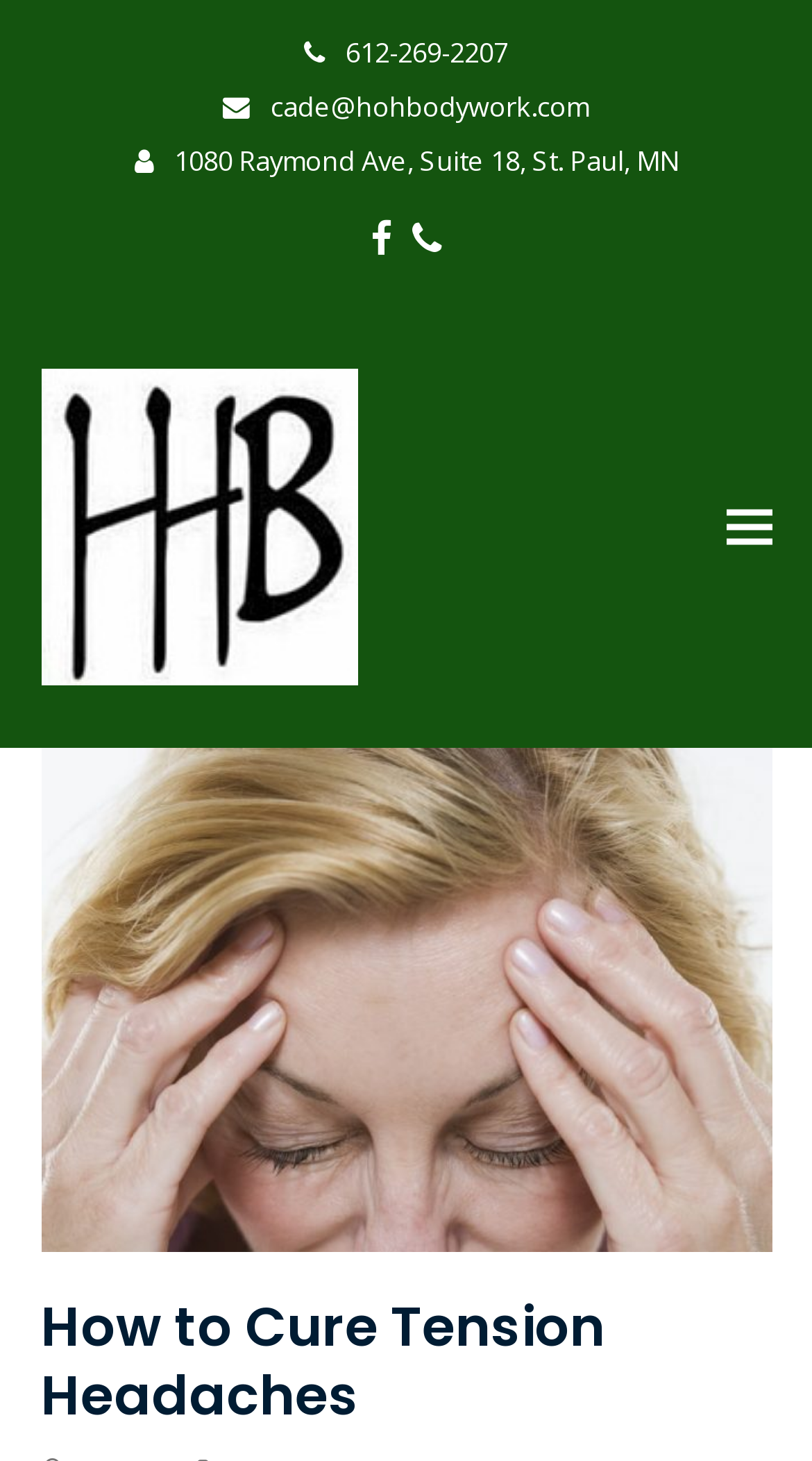What is the phone number on the webpage?
Examine the image and give a concise answer in one word or a short phrase.

612-269-2207